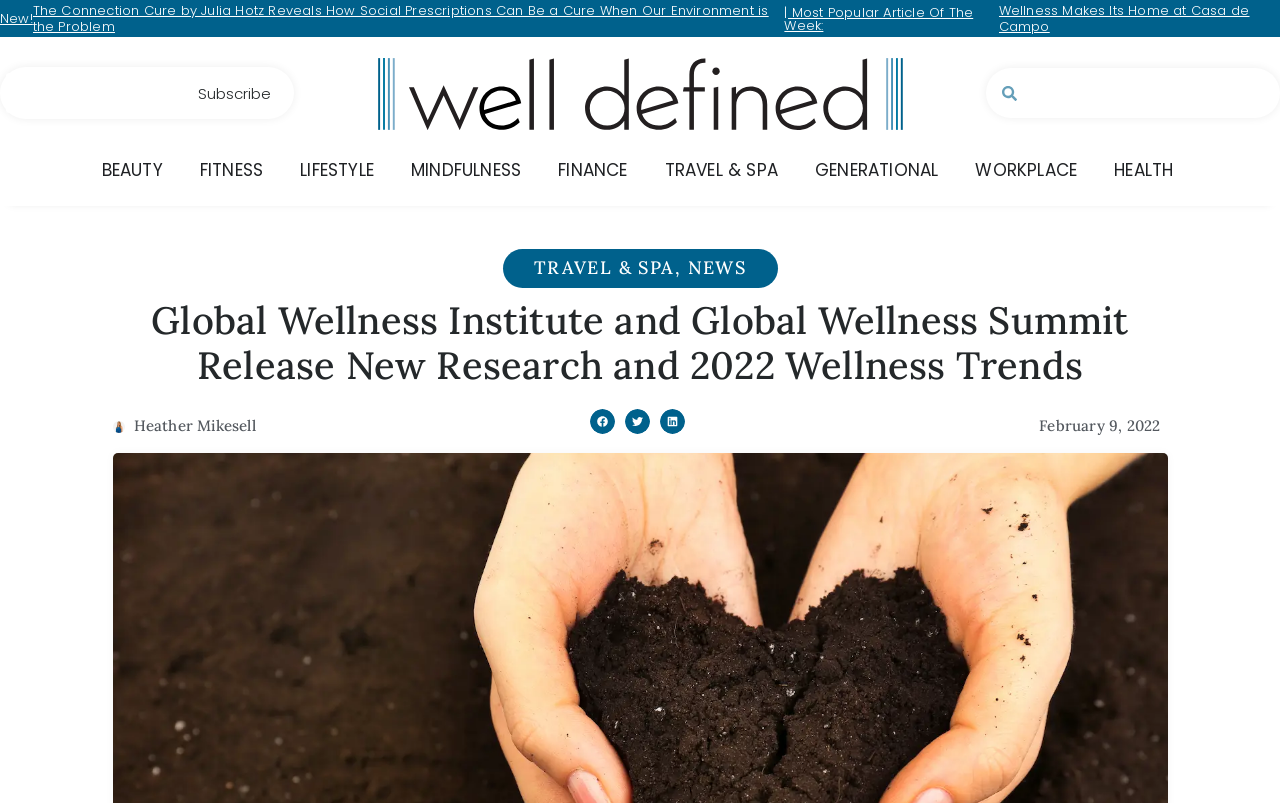Based on the element description Heather Mikesell, identify the bounding box coordinates for the UI element. The coordinates should be in the format (top-left x, top-left y, bottom-right x, bottom-right y) and within the 0 to 1 range.

[0.104, 0.518, 0.2, 0.542]